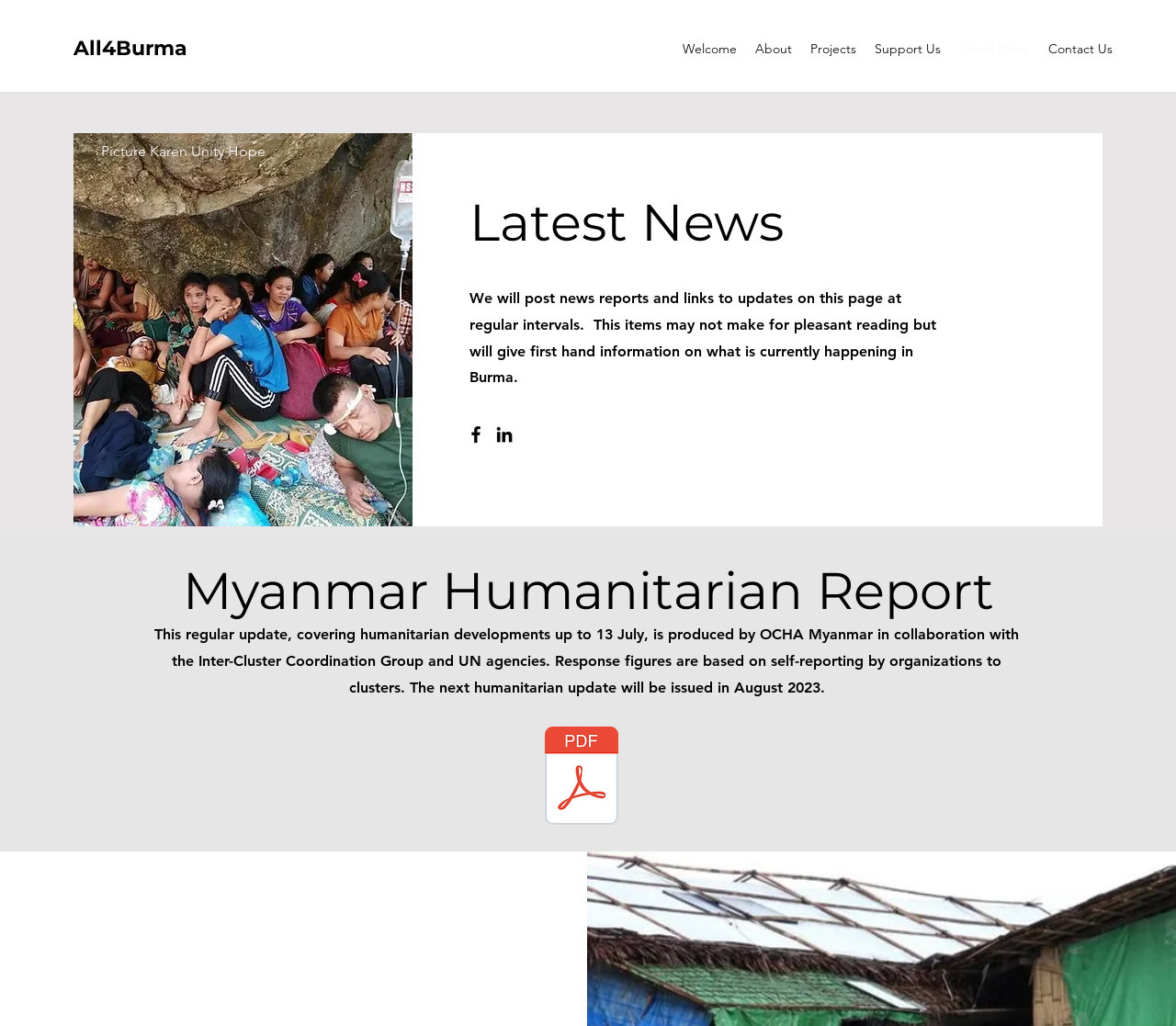Please find the bounding box for the UI component described as follows: "Welcome".

[0.573, 0.034, 0.634, 0.061]